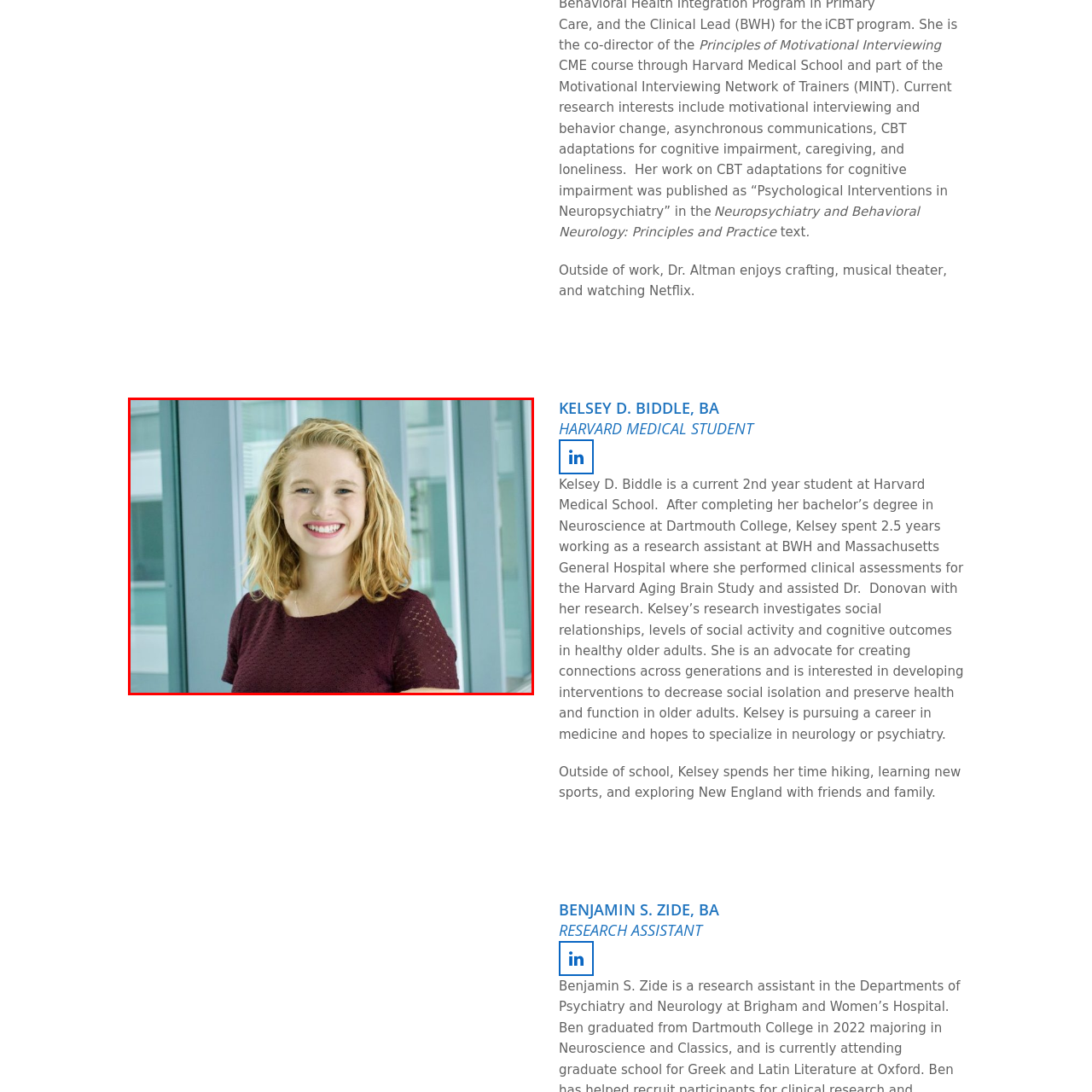What does Kelsey enjoy doing outside of academics?
Inspect the image enclosed by the red bounding box and elaborate on your answer with as much detail as possible based on the visual cues.

The caption states that outside her academic pursuits, Kelsey enjoys hiking and exploring New England with friends and family, which showcases her vibrant and adventurous spirit.